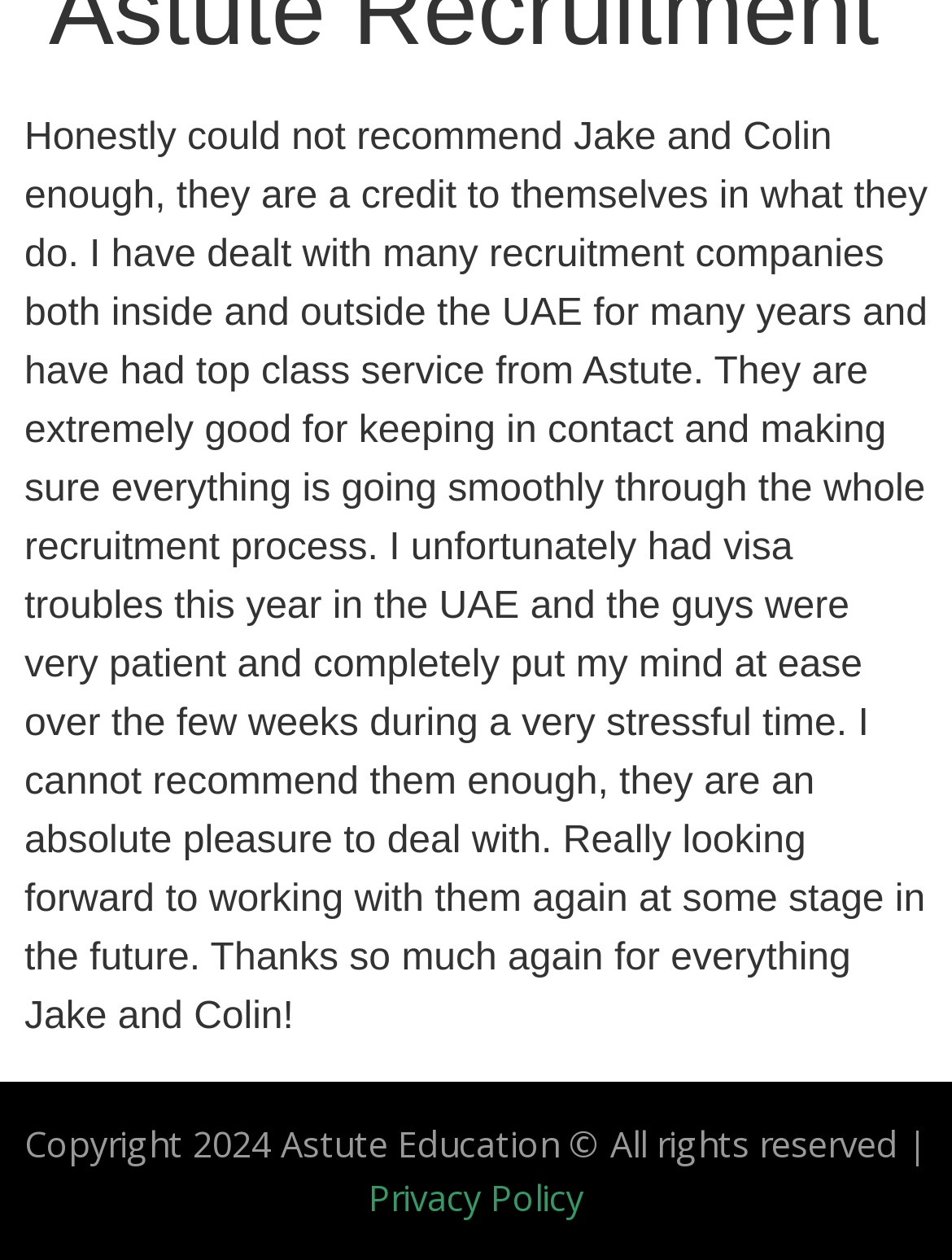Locate the bounding box of the user interface element based on this description: "Privacy Policy".

[0.387, 0.932, 0.613, 0.969]